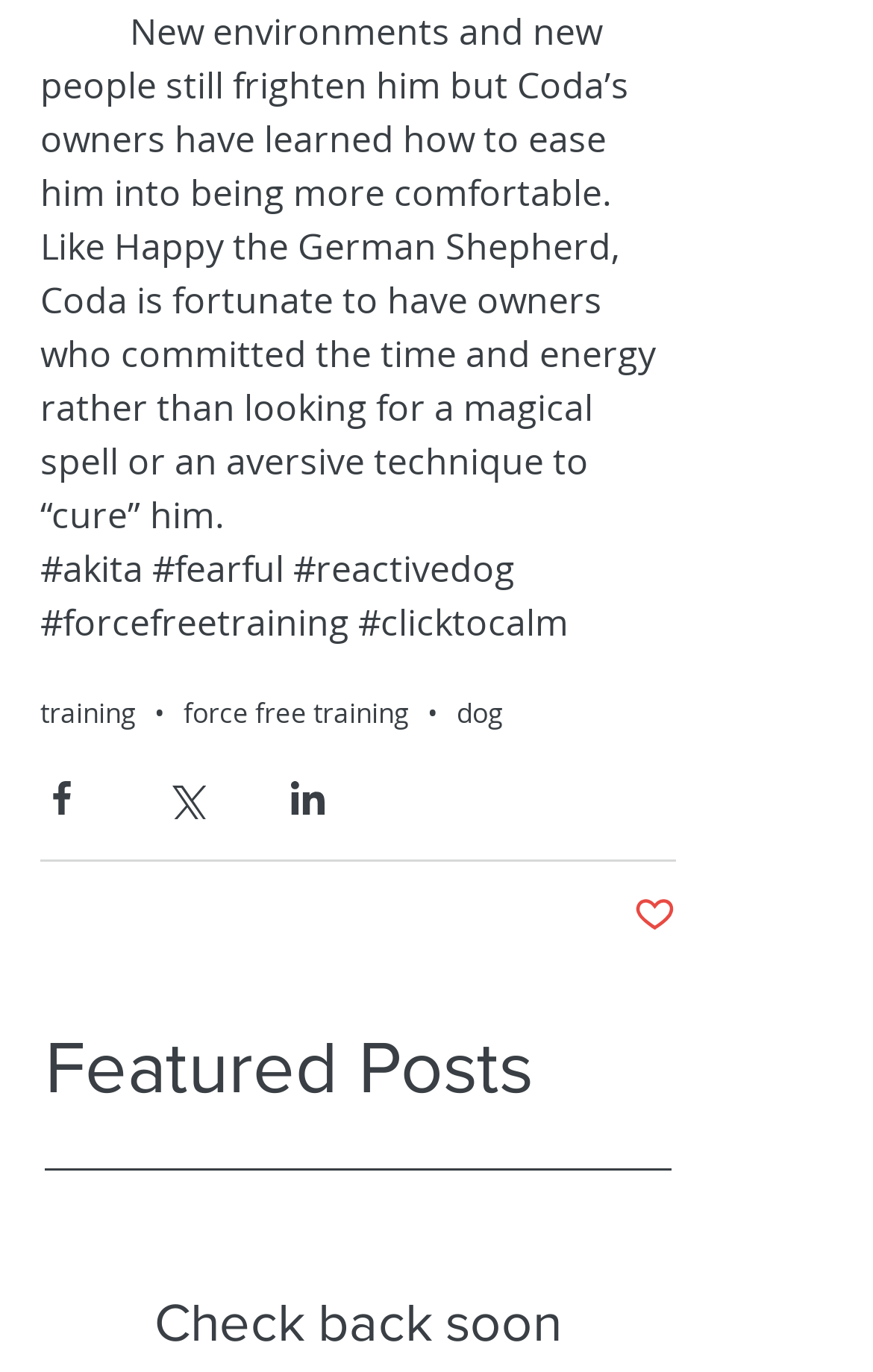Locate the bounding box coordinates of the area that needs to be clicked to fulfill the following instruction: "Click on the link to read about Akita". The coordinates should be in the format of four float numbers between 0 and 1, namely [left, top, right, bottom].

[0.046, 0.397, 0.164, 0.433]